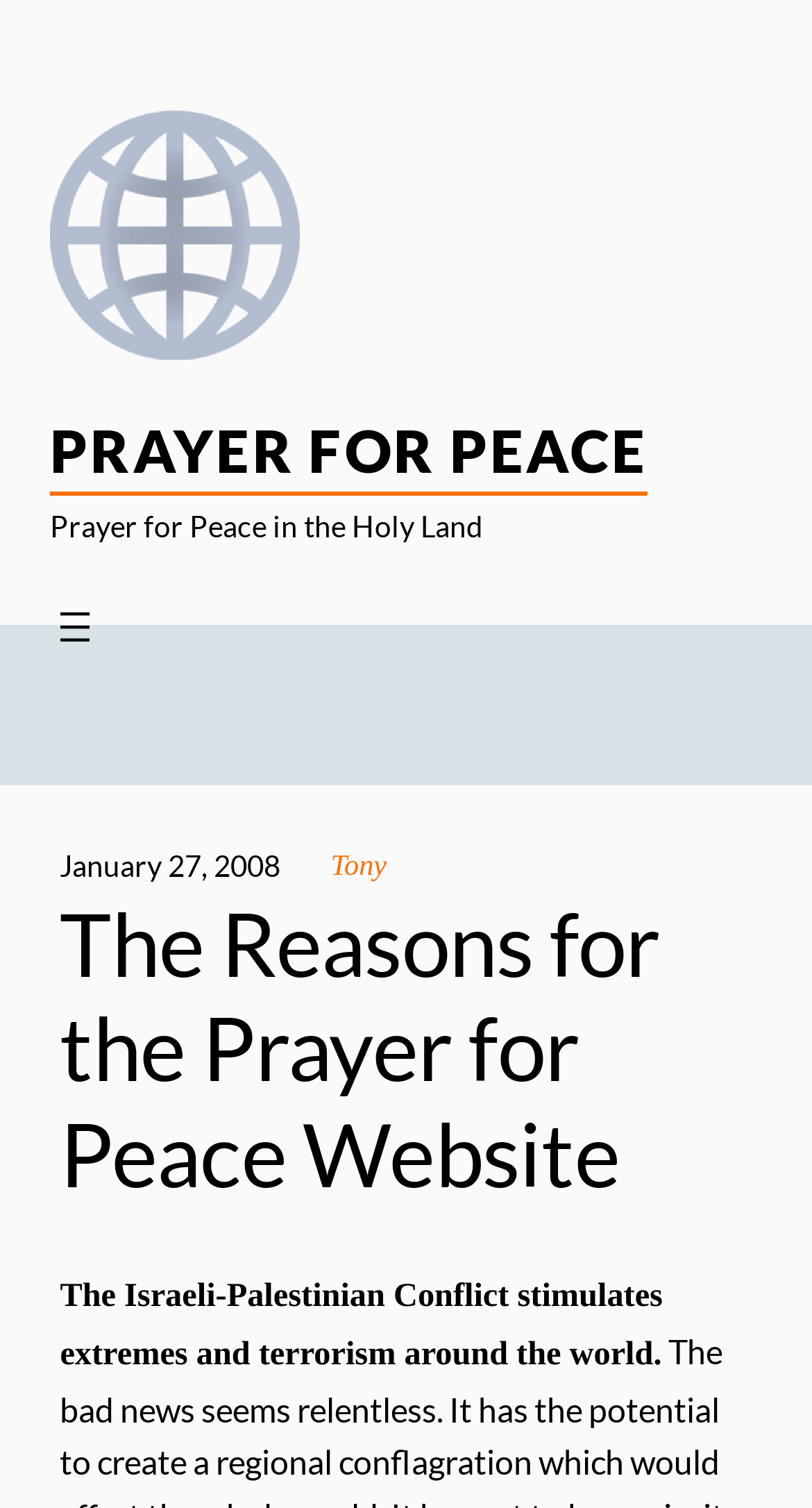What is the purpose of the button at the top right?
Your answer should be a single word or phrase derived from the screenshot.

Open menu